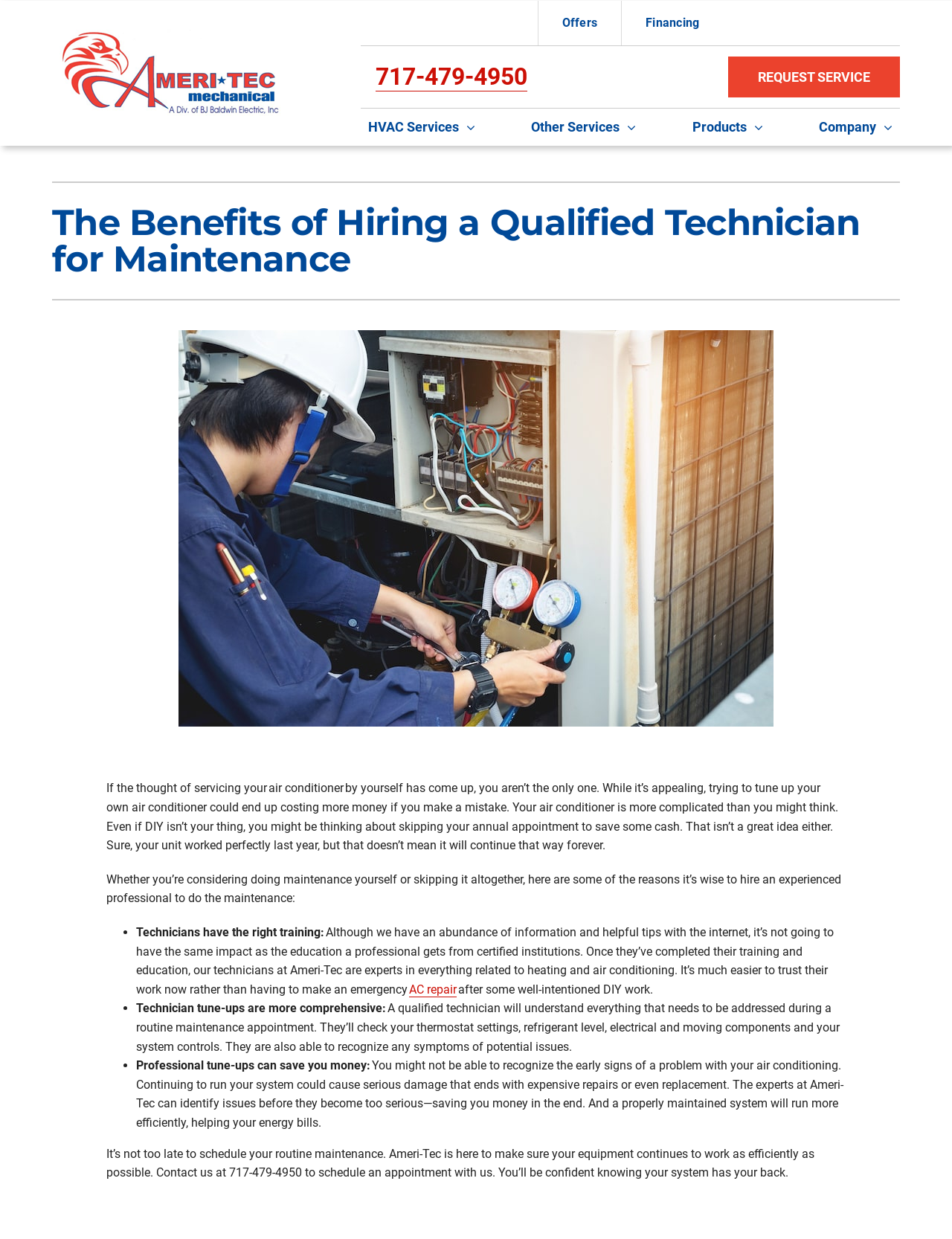Pinpoint the bounding box coordinates of the element that must be clicked to accomplish the following instruction: "Open the 'HVAC Services' submenu". The coordinates should be in the format of four float numbers between 0 and 1, i.e., [left, top, right, bottom].

[0.49, 0.088, 0.507, 0.118]